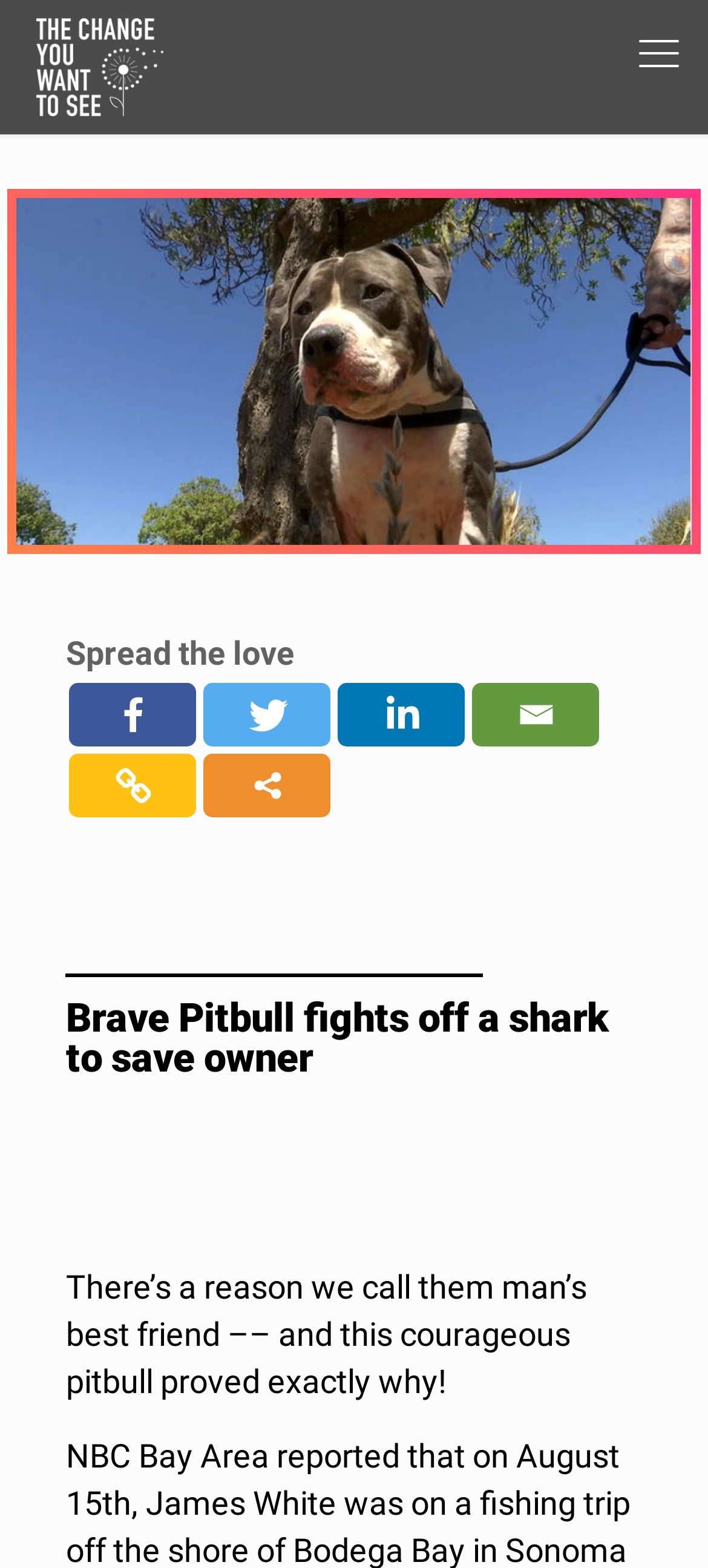Answer the question with a single word or phrase: 
How many social media platforms are available for sharing?

4